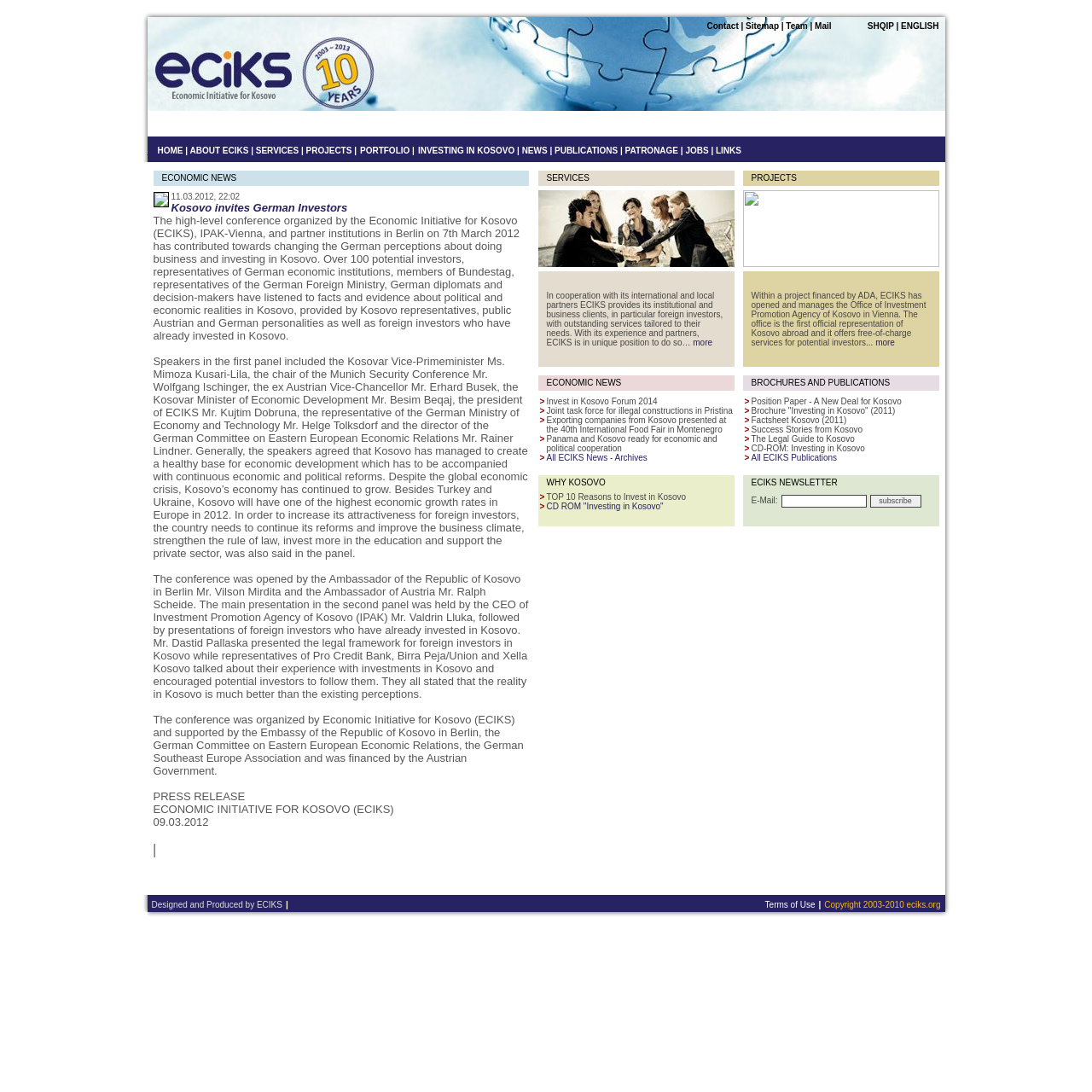Identify the bounding box coordinates for the UI element that matches this description: "PUBLICATIONS".

[0.508, 0.134, 0.566, 0.142]